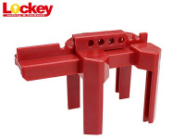Give a thorough description of the image, including any visible elements and their relationships.

The image depicts a vibrant red ball valve lockout device, branded with the "Lockey" logo prominently at the top. Designed for safety, this durable plastic device features multiple holes for easy securing to a valve, ensuring that it cannot be operated or tampered with. Its sturdy build and bright color make it a vital tool in industrial settings where lockout/tagout procedures are critical for maintaining safety during maintenance or repairs. This specific model is known as the "Ball Valve Lockout ABVL01M," highlighting its function in preventing accidental valve operations and thereby promoting a safer working environment.